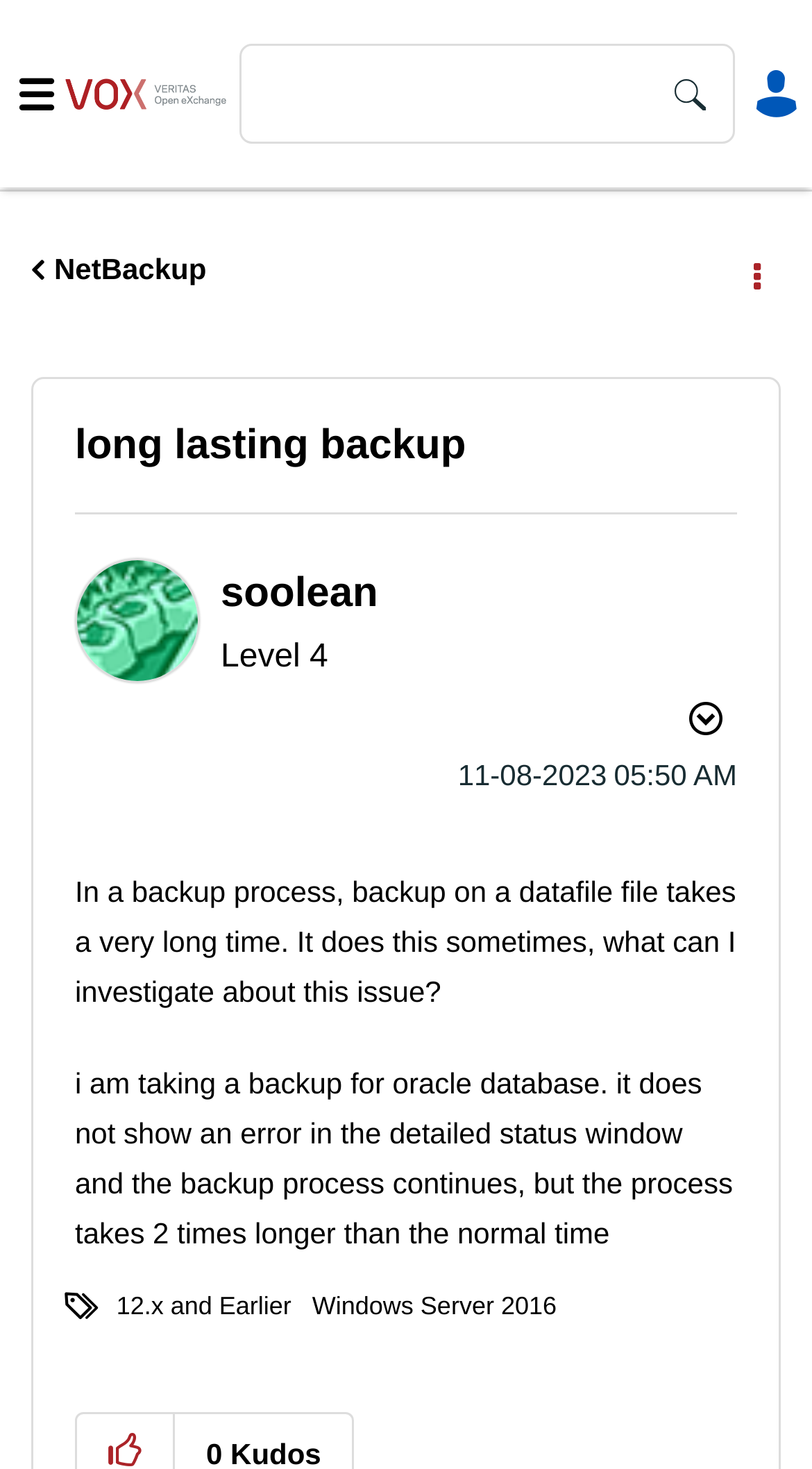Please determine the bounding box coordinates of the section I need to click to accomplish this instruction: "Search for something".

[0.747, 0.031, 0.953, 0.096]